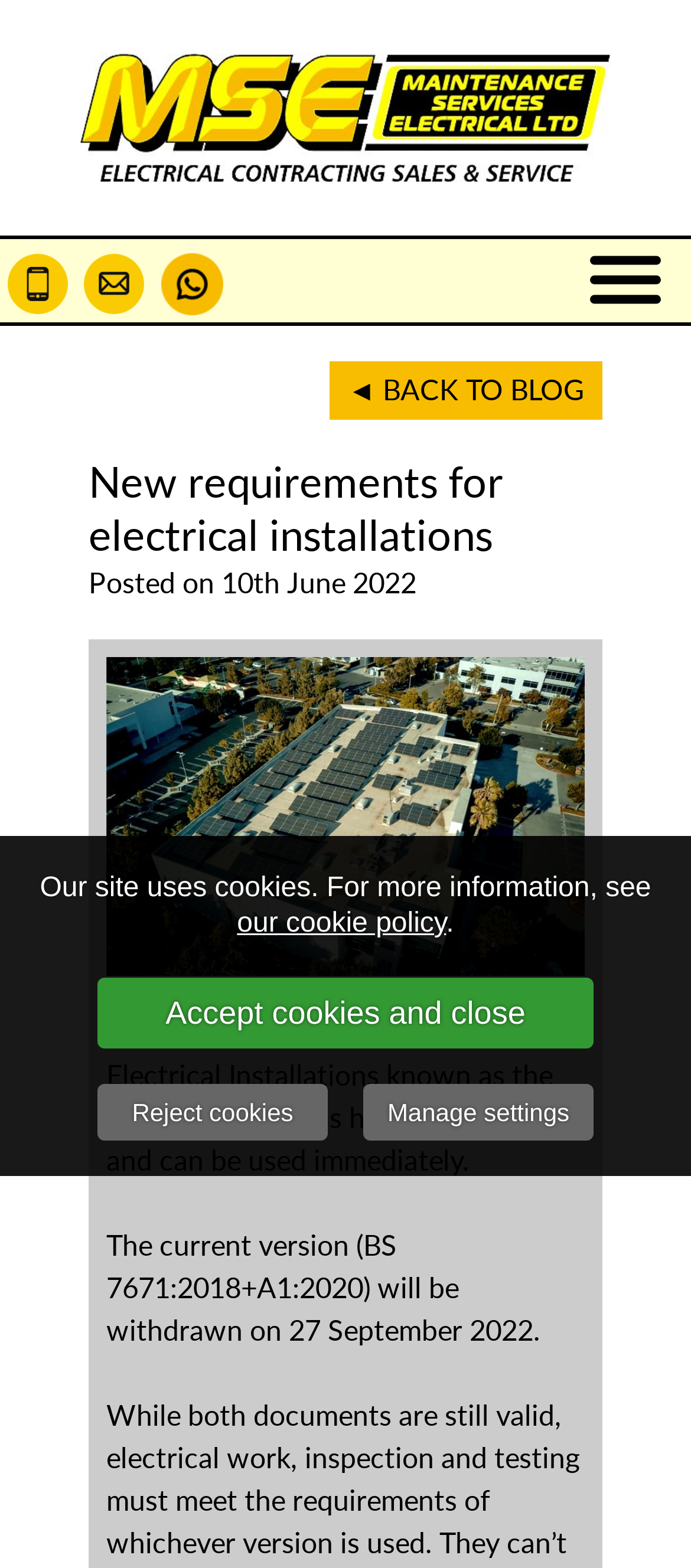Reply to the question below using a single word or brief phrase:
What is the topic of the blog post?

Electrical installations